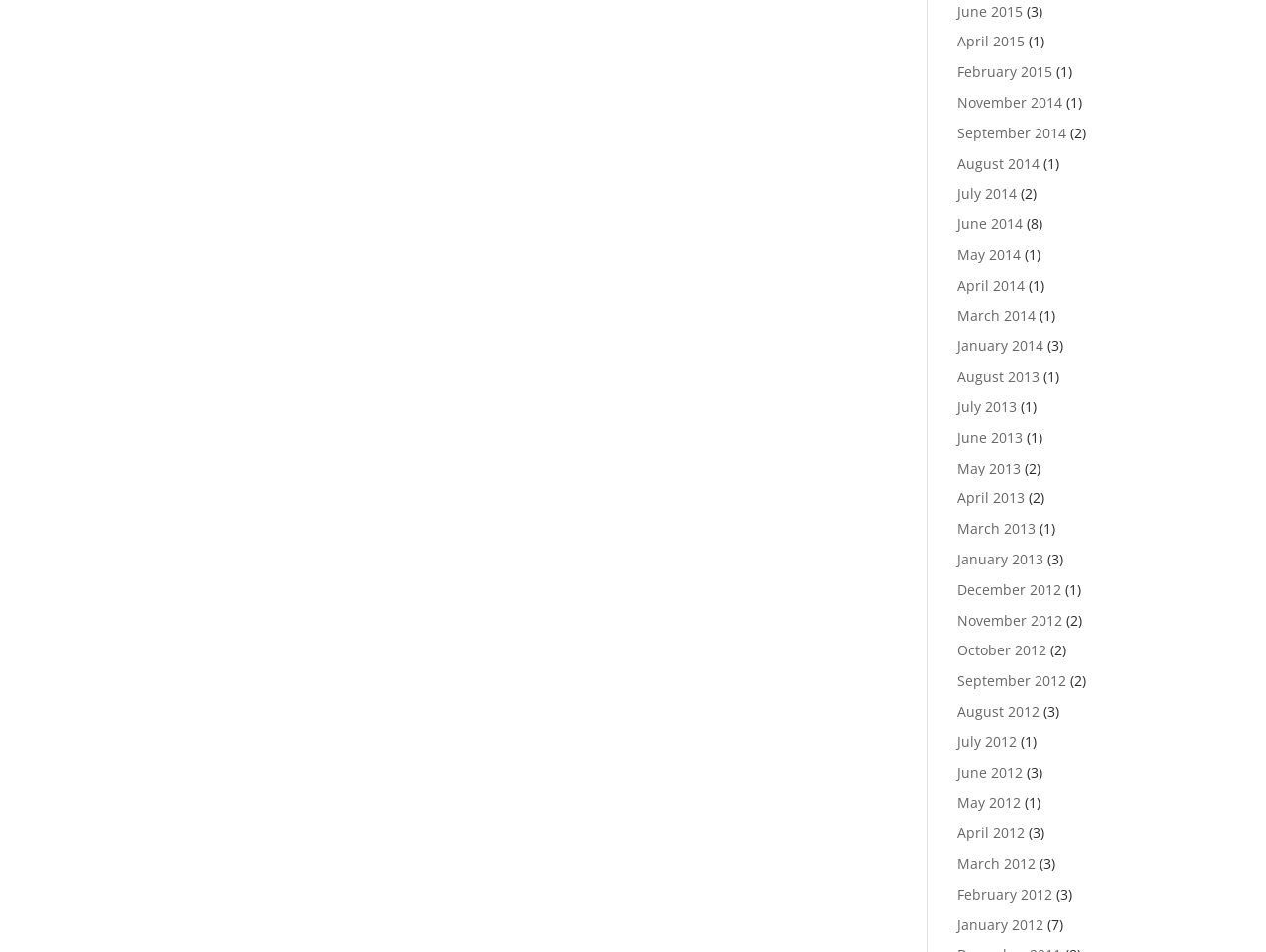Refer to the image and offer a detailed explanation in response to the question: How many months have only one link?

I counted the number of months with only one link and found that there are 7 months with only one link: April 2014, April 2015, August 2013, August 2014, February 2015, July 2013, and November 2014.